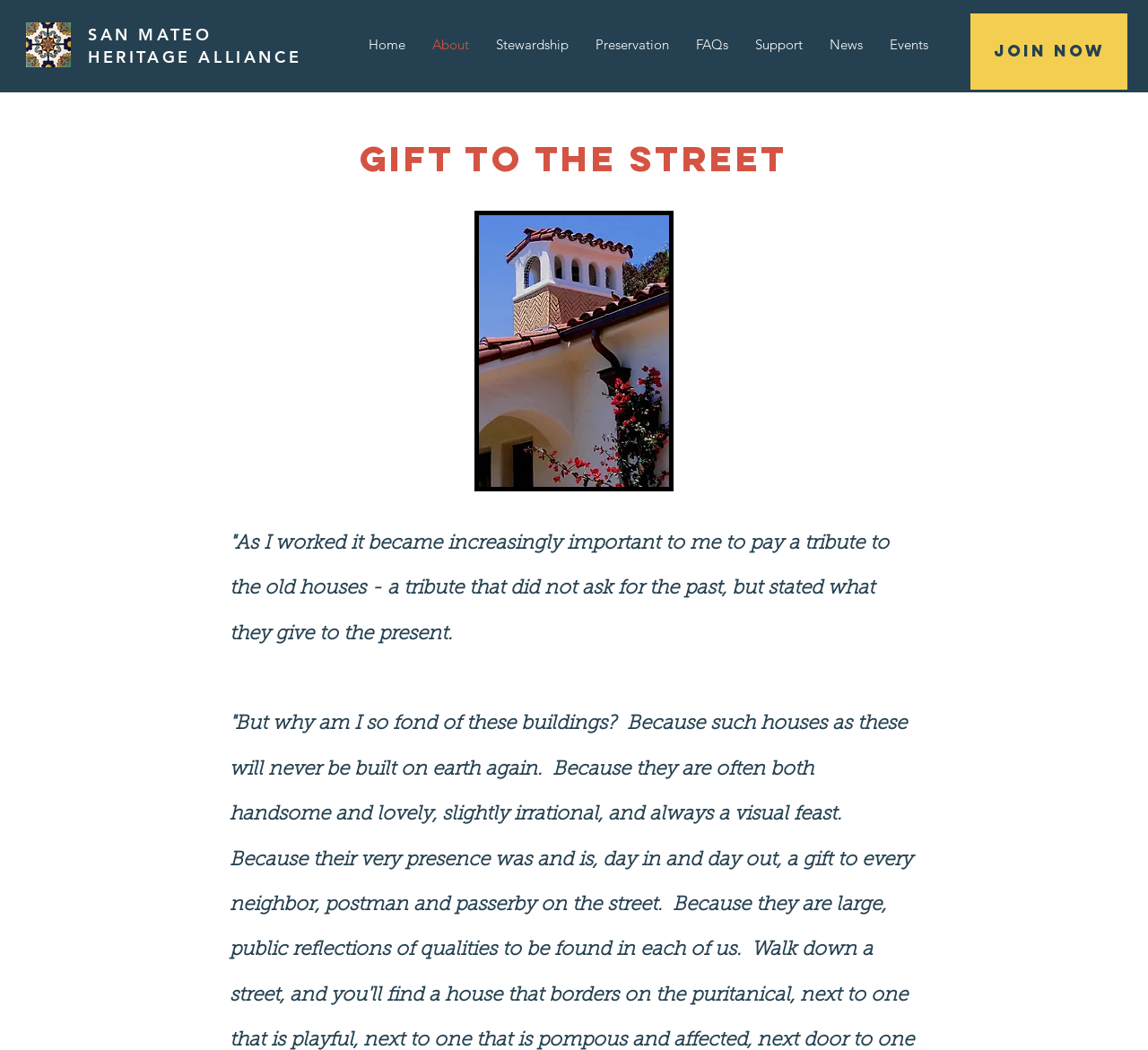How many navigation links are there?
Please provide a full and detailed response to the question.

I counted the number of link elements under the navigation element, which are 'Home', 'About', 'Stewardship', 'Preservation', 'FAQs', 'Support', 'News', and 'Events'.